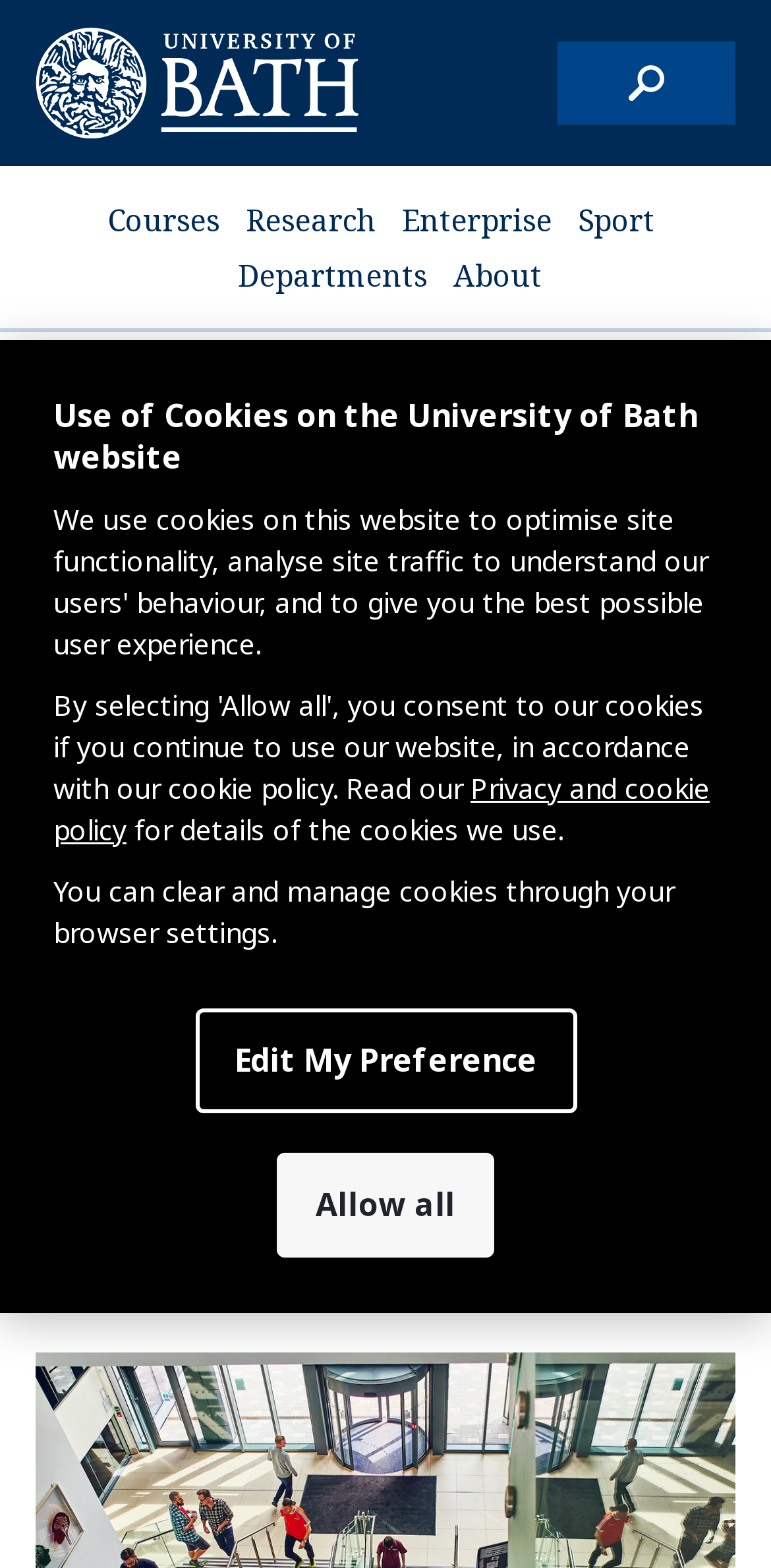Determine the bounding box coordinates of the section to be clicked to follow the instruction: "go to the department of education". The coordinates should be given as four float numbers between 0 and 1, formatted as [left, top, right, bottom].

[0.156, 0.252, 0.613, 0.277]